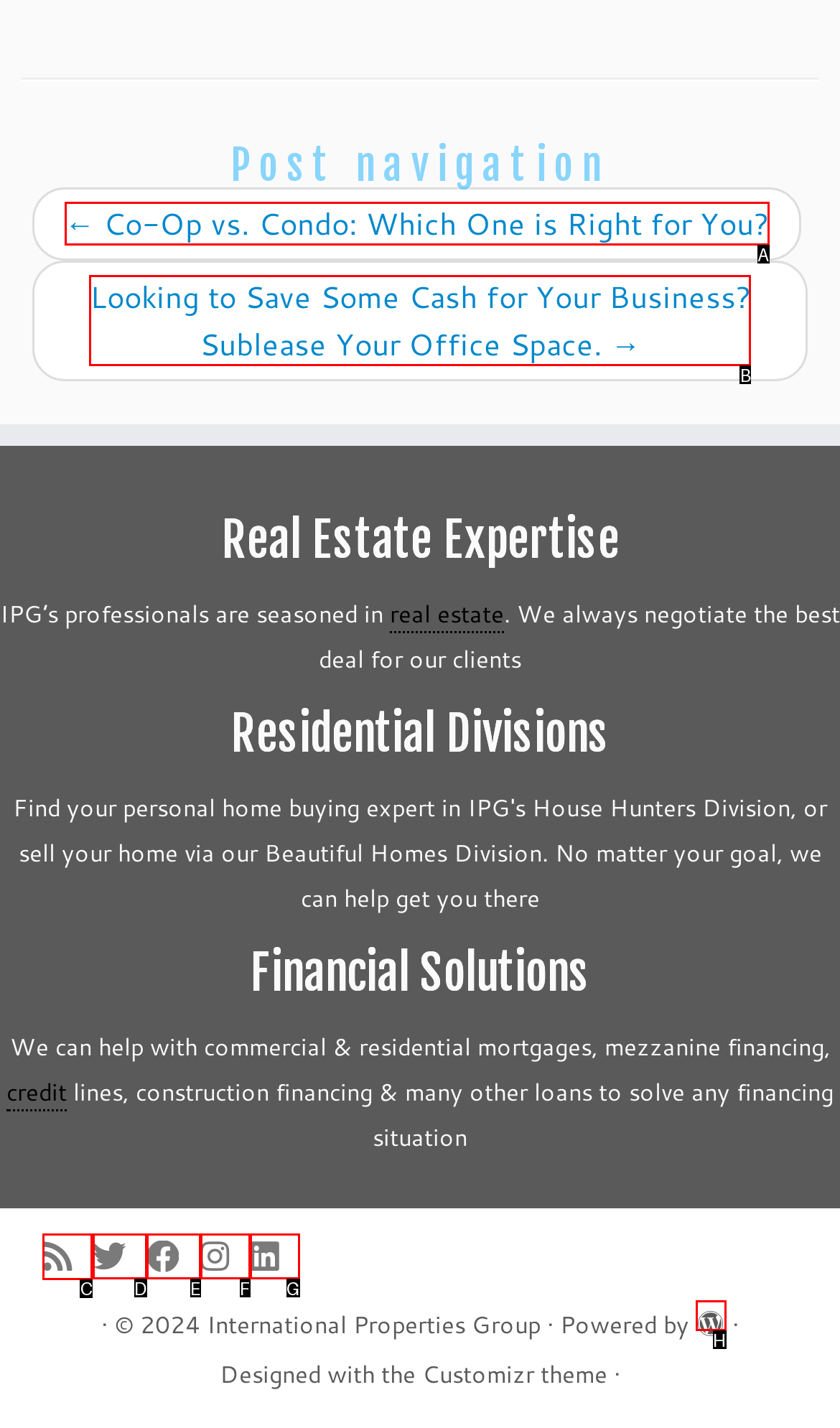Identify which lettered option to click to carry out the task: Subscribe to the rss feed. Provide the letter as your answer.

C